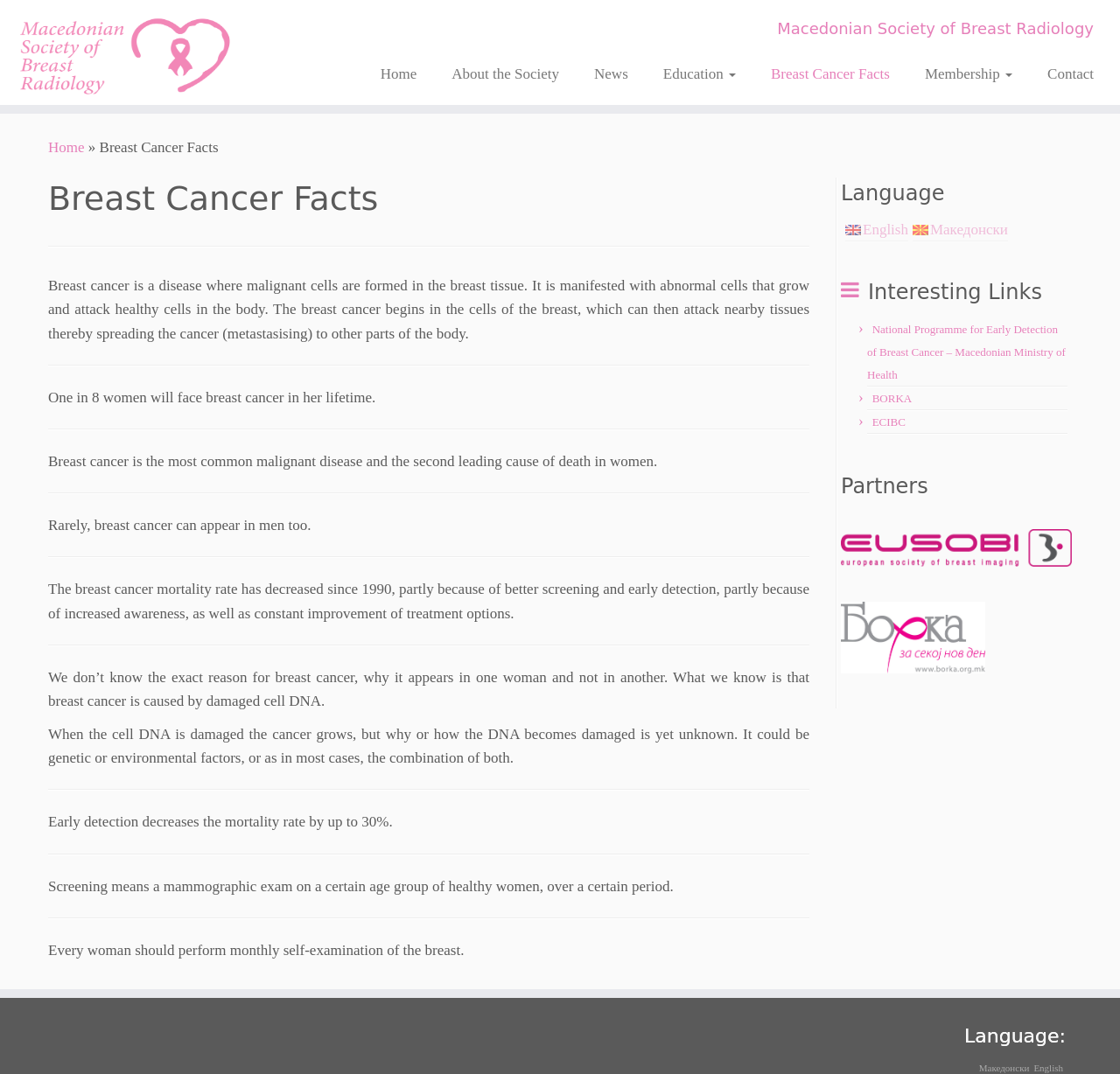Refer to the screenshot and give an in-depth answer to this question: How many links are there in the language section?

In the language section, there are two links, one for 'English' and one for 'Македонски', which can be found by examining the link elements in the complementary section of the webpage.